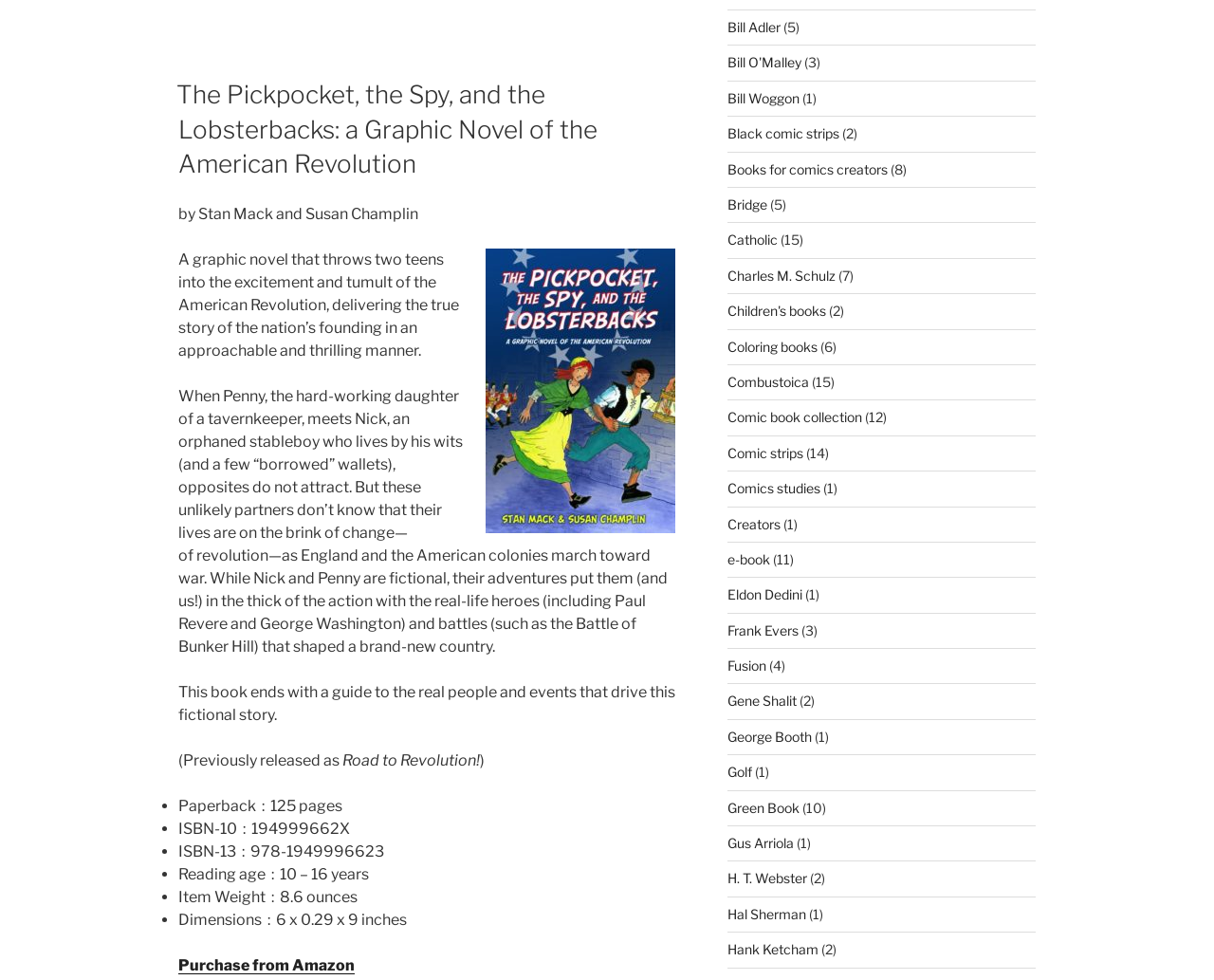Identify the bounding box coordinates for the element you need to click to achieve the following task: "Follow the link to Bill Adler's page". The coordinates must be four float values ranging from 0 to 1, formatted as [left, top, right, bottom].

[0.599, 0.019, 0.643, 0.036]